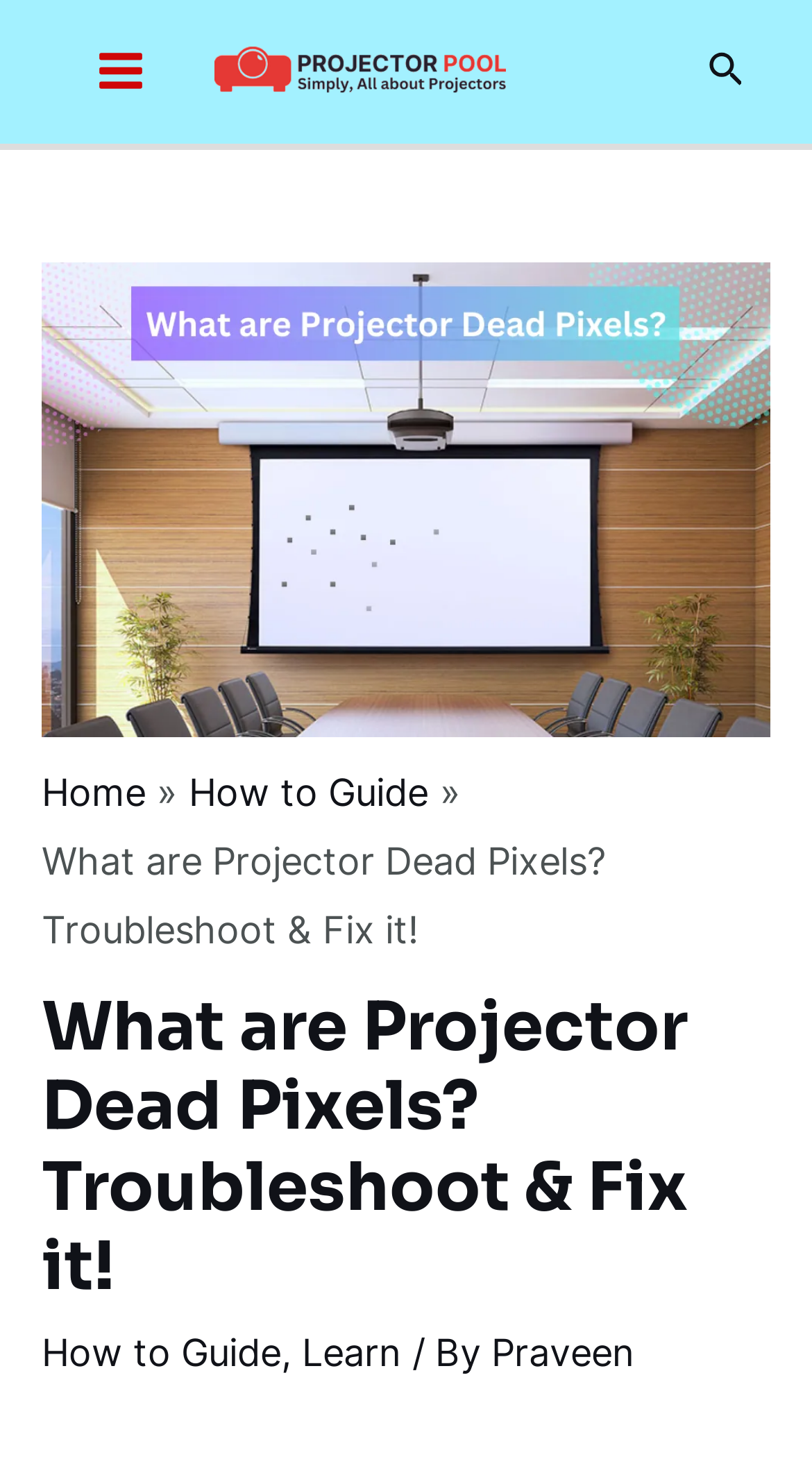Find and specify the bounding box coordinates that correspond to the clickable region for the instruction: "Visit the Home page".

[0.051, 0.528, 0.179, 0.558]